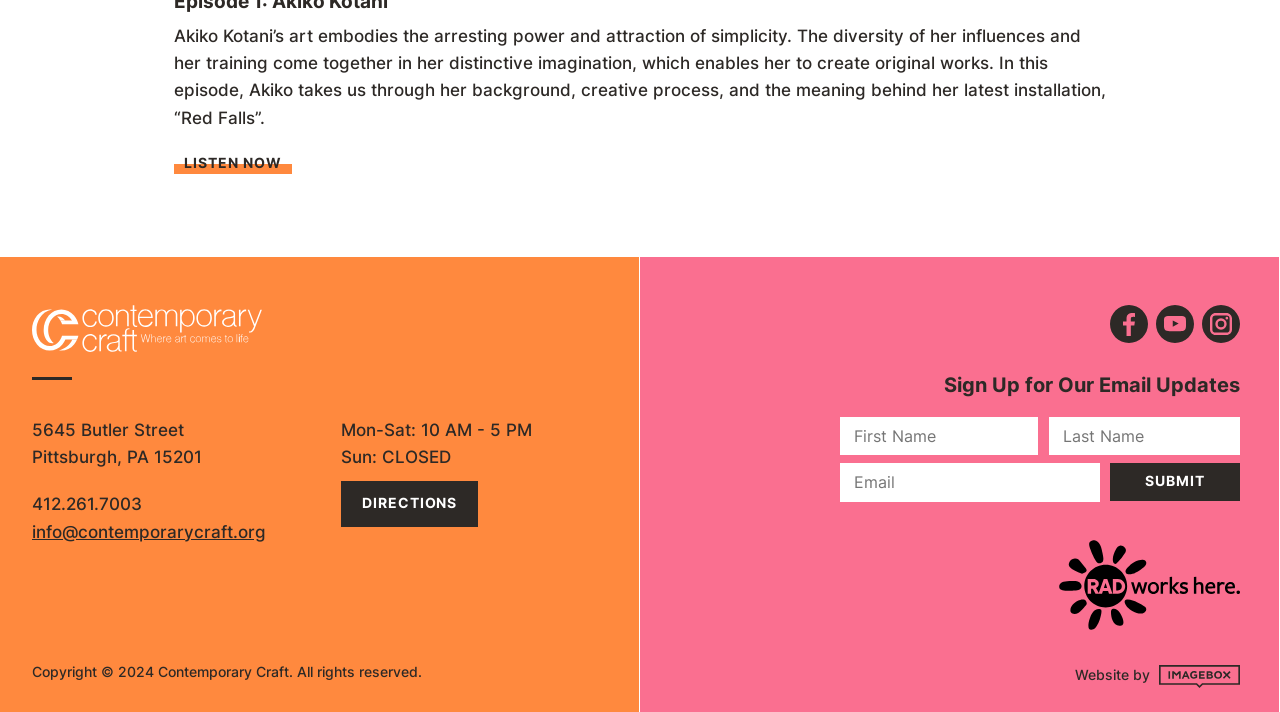What is the artist's name?
Examine the webpage screenshot and provide an in-depth answer to the question.

The artist's name is mentioned in the first paragraph of the webpage, which describes her art and creative process.